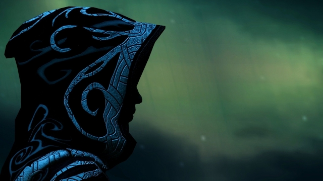What is the theme of the artwork?
Provide an in-depth answer to the question, covering all aspects.

The caption suggests that the artwork fits well with the theme of 'The Mystical World of Magicians: Unveiling Secrets and Illusions', which implies that the artwork is related to magic and the supernatural.